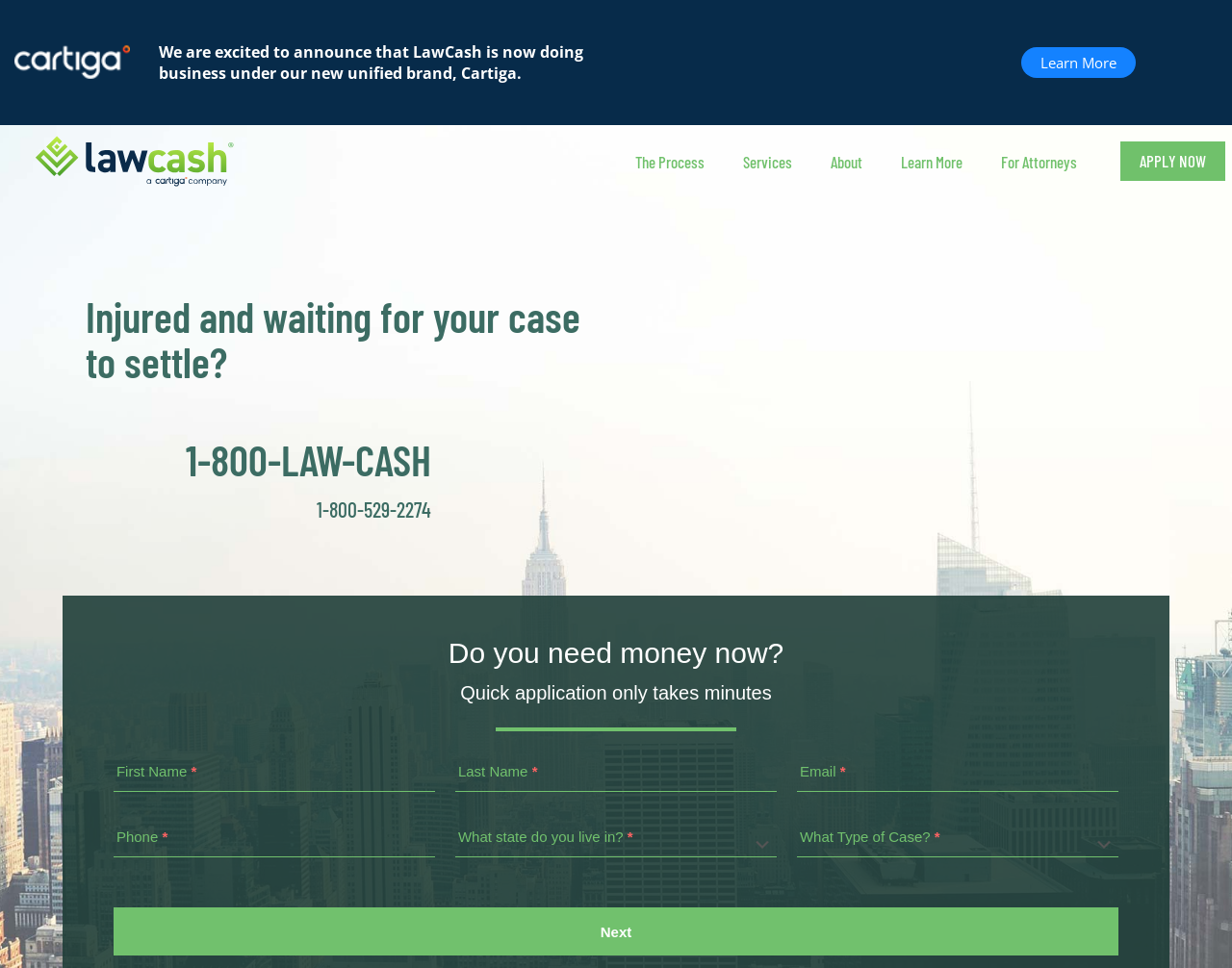Pinpoint the bounding box coordinates of the area that must be clicked to complete this instruction: "Click next to proceed".

[0.092, 0.937, 0.908, 0.987]